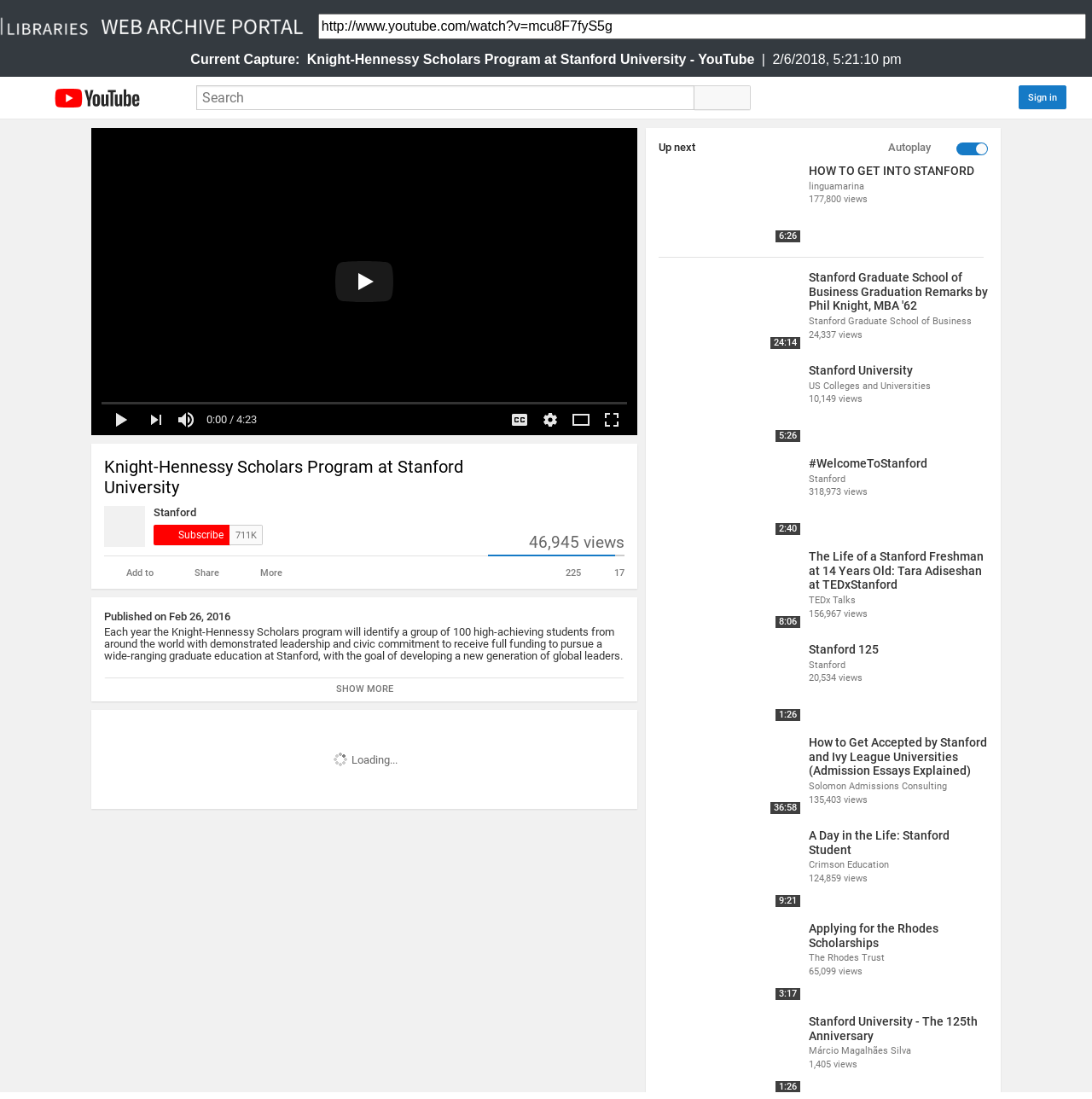What is the URL of the YouTube video?
Please interpret the details in the image and answer the question thoroughly.

I found the URL by looking at the static text element inside the search textbox, which contains the URL of the YouTube video.